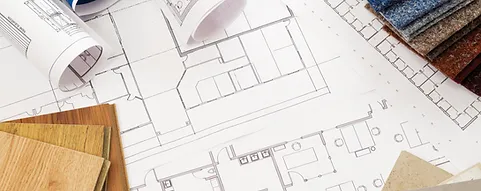Generate a detailed caption for the image.

The image showcases a detailed architectural plan laid out amidst various material samples. Prominent in the foreground are swatches of wood and fabric, hinting at choices for flooring and interior design. The rolled blueprints and the architectural drawing reveal intricate layouts of rooms, indicating a thoughtful design process. This combination of technical specifications and material selections reflects a hands-on approach to creating custom living spaces, perfectly aligning with the personalized service offered by Kevin Hackett, the owner known for his commitment to a unique building experience. This visual context is a testament to the blending of design and functionality in modern architecture.